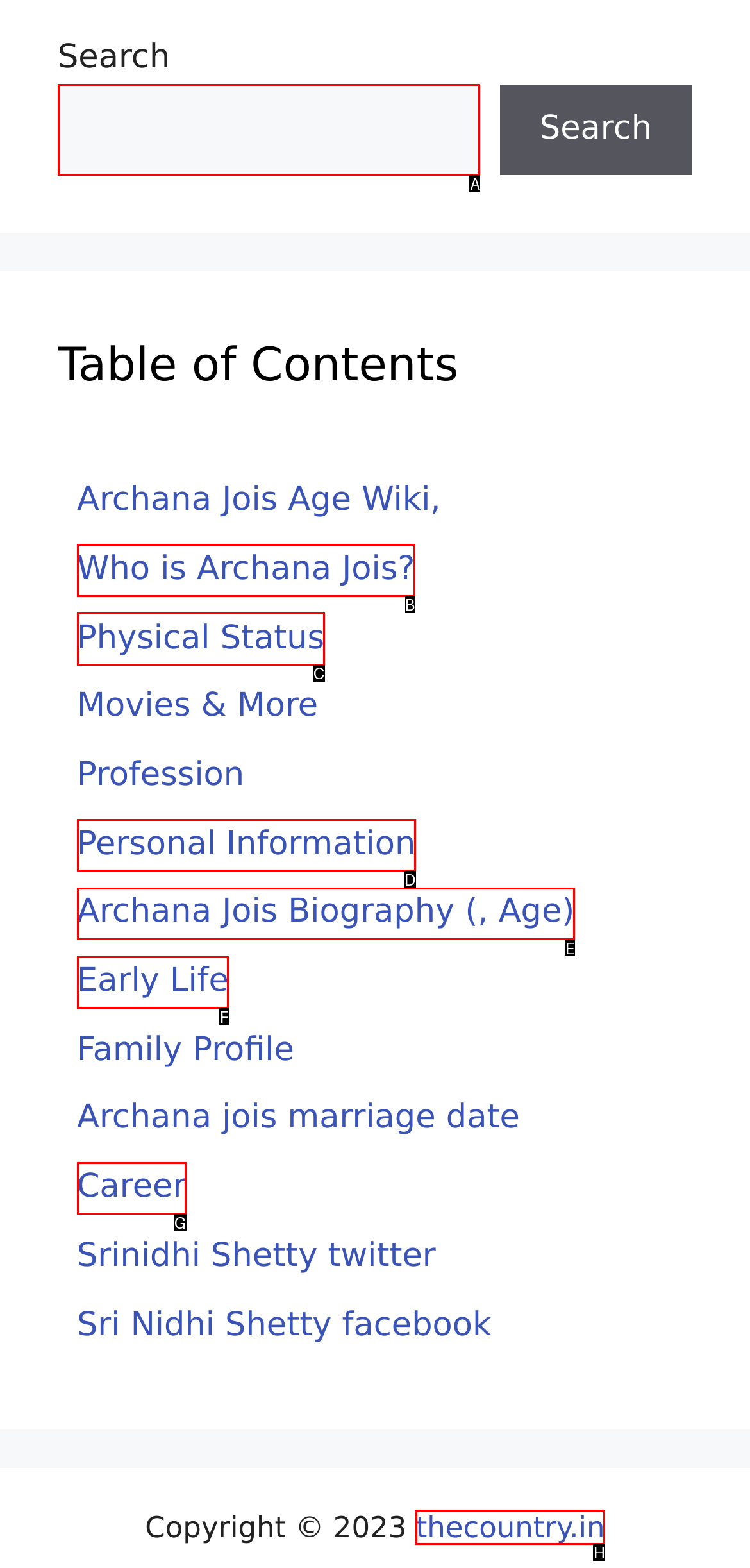Given the description: Personal Information, pick the option that matches best and answer with the corresponding letter directly.

D